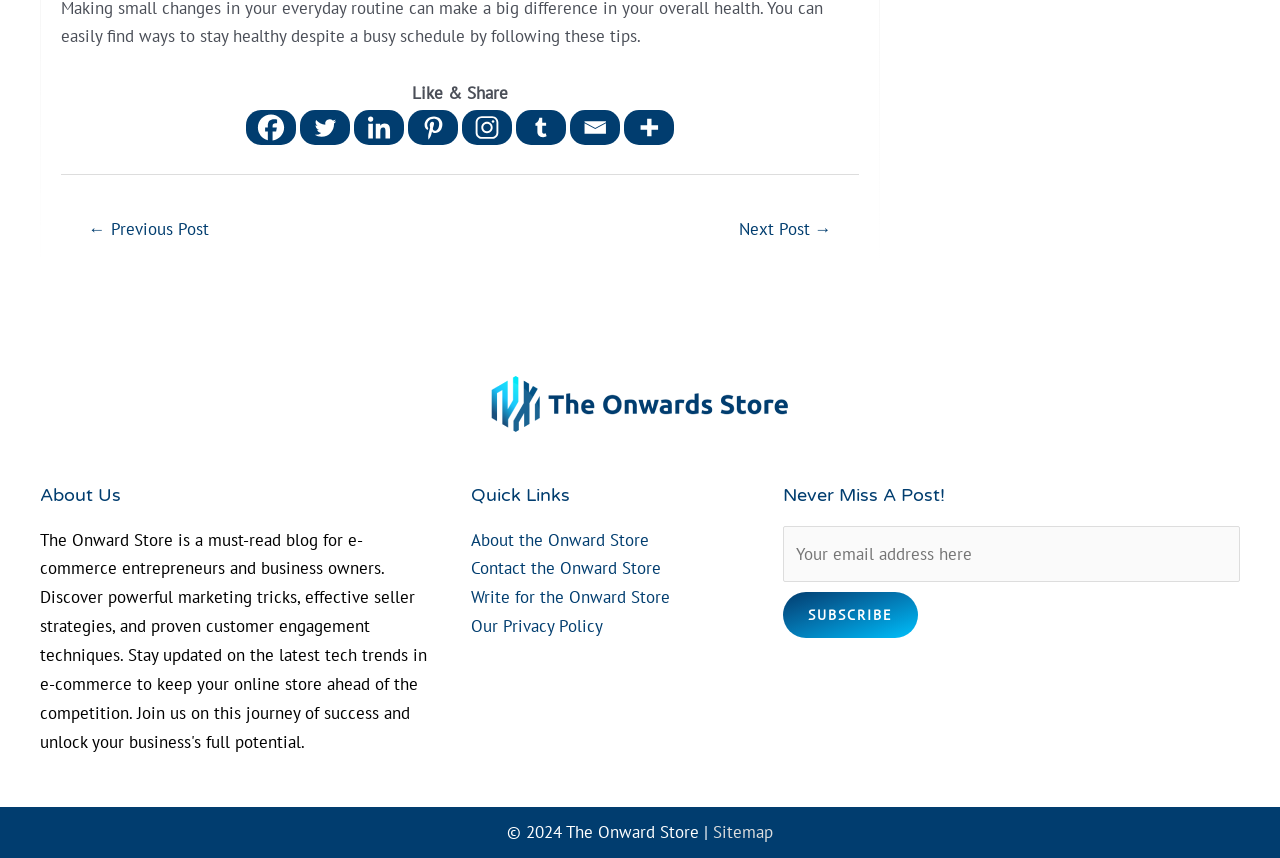Respond to the question below with a single word or phrase: What type of content is available on this website?

Blog posts